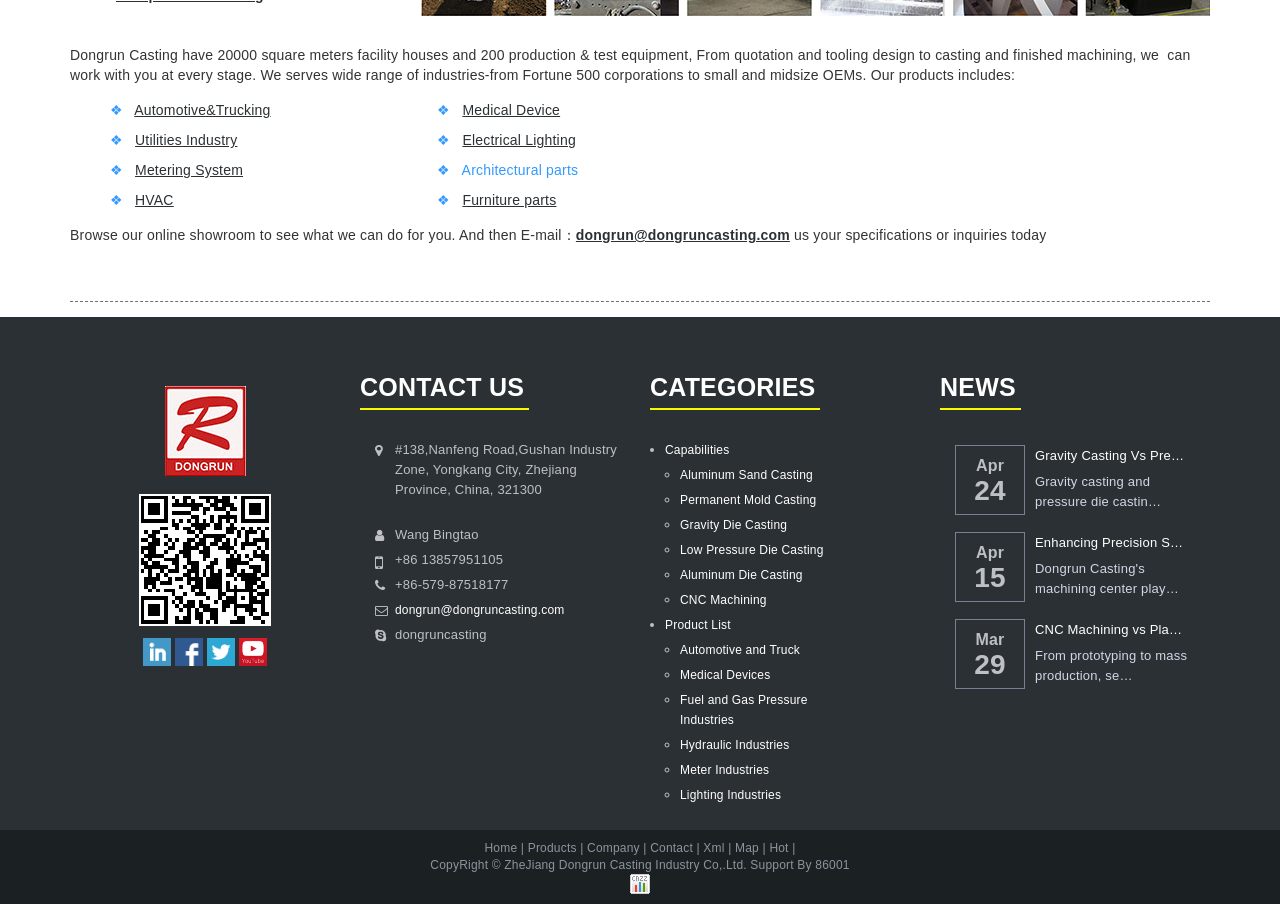Please find the bounding box coordinates of the element that you should click to achieve the following instruction: "Go to home page". The coordinates should be presented as four float numbers between 0 and 1: [left, top, right, bottom].

[0.379, 0.93, 0.404, 0.946]